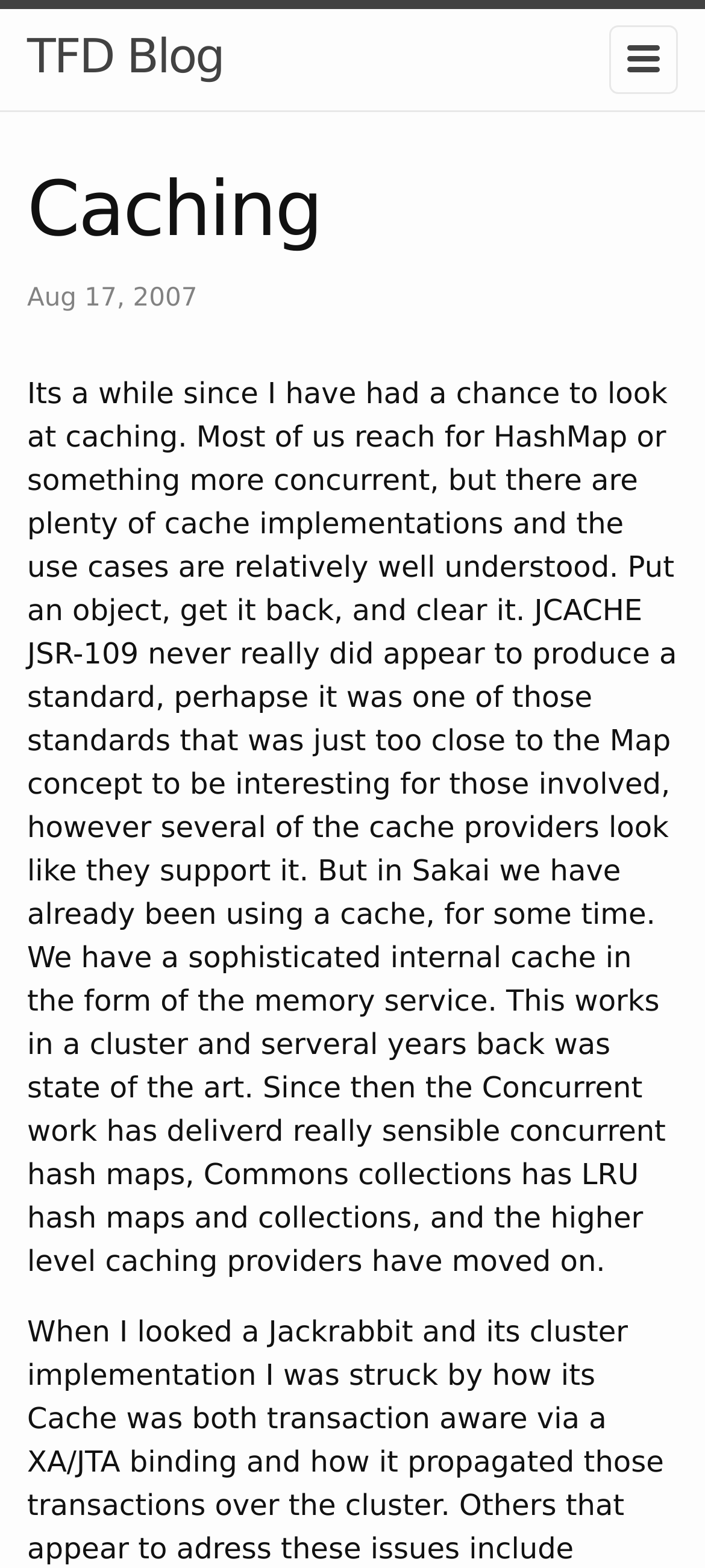Using a single word or phrase, answer the following question: 
What is the date of the blog post?

Aug 17, 2007